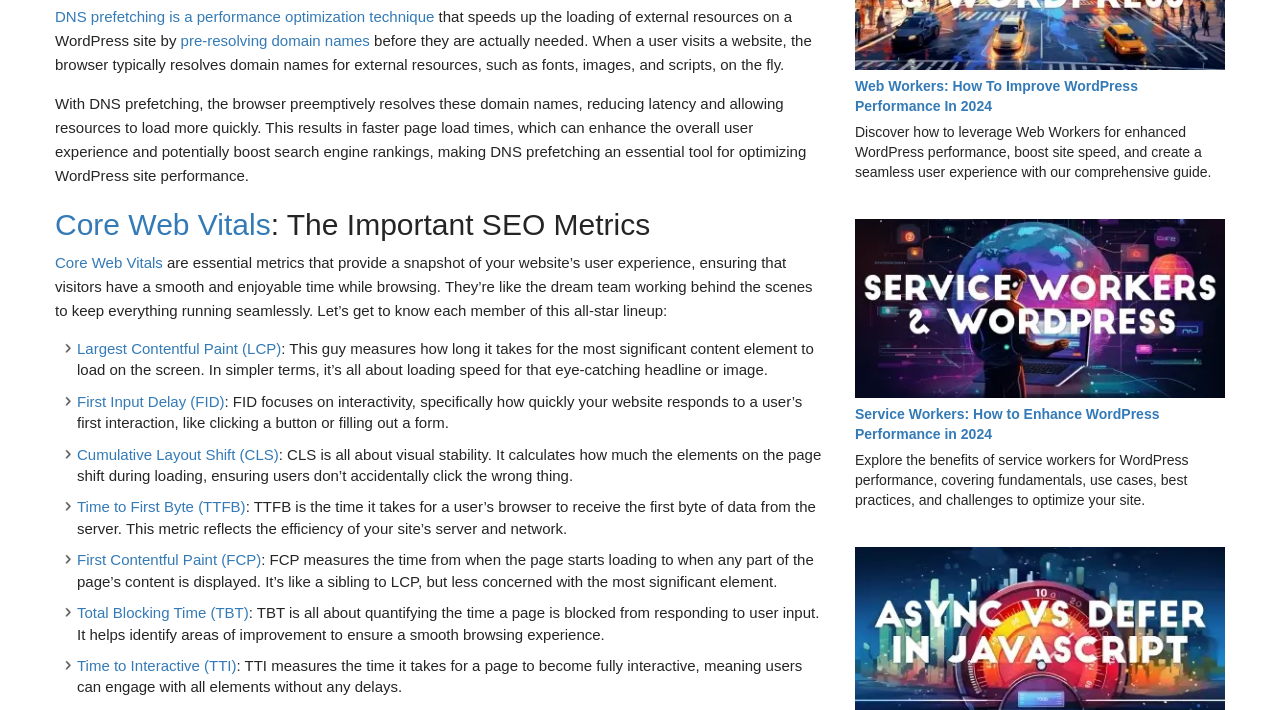Please indicate the bounding box coordinates of the element's region to be clicked to achieve the instruction: "Read about Core Web Vitals". Provide the coordinates as four float numbers between 0 and 1, i.e., [left, top, right, bottom].

[0.043, 0.293, 0.211, 0.339]